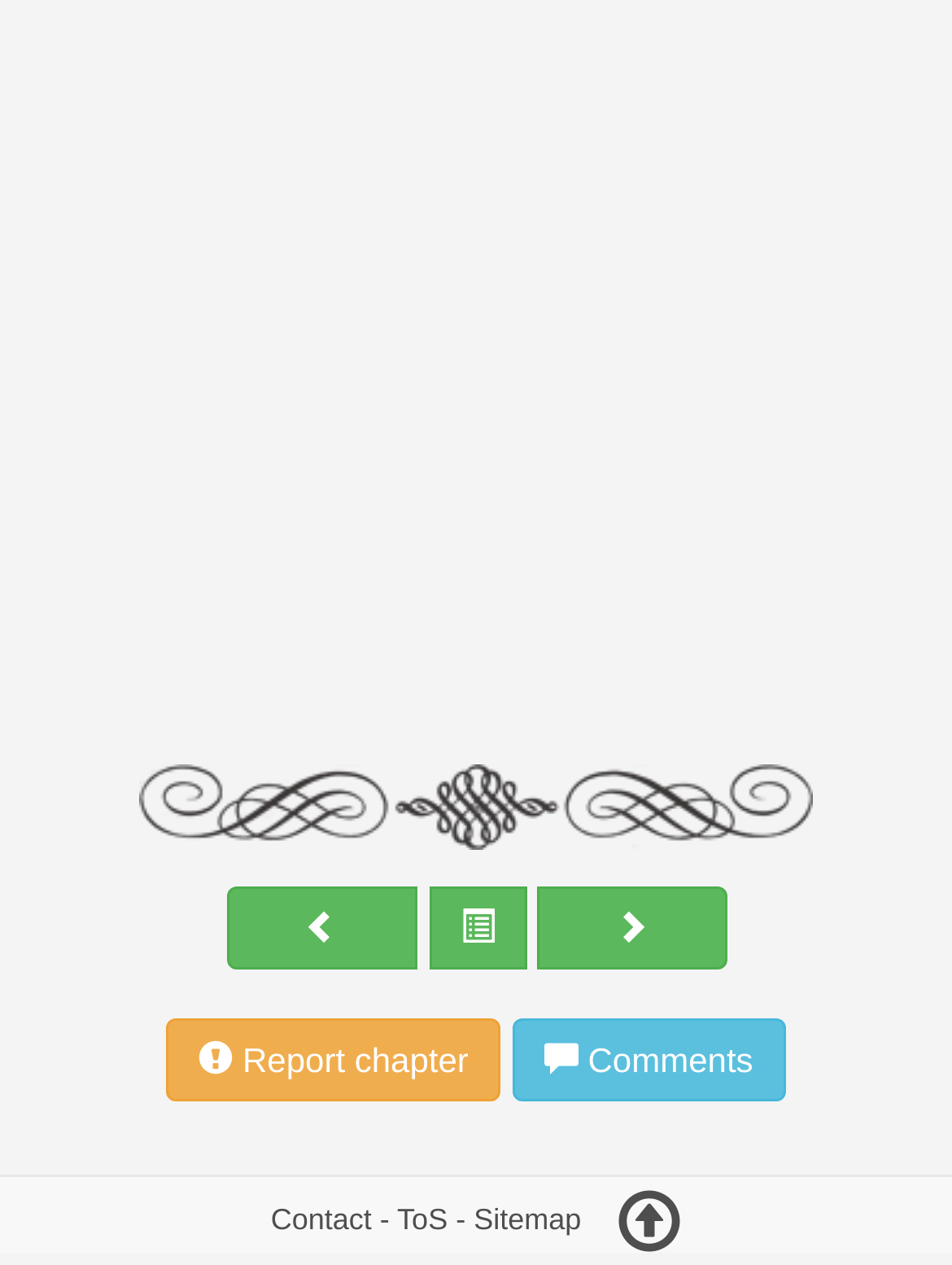What is the purpose of the iframe?
Look at the image and respond with a one-word or short phrase answer.

Display content